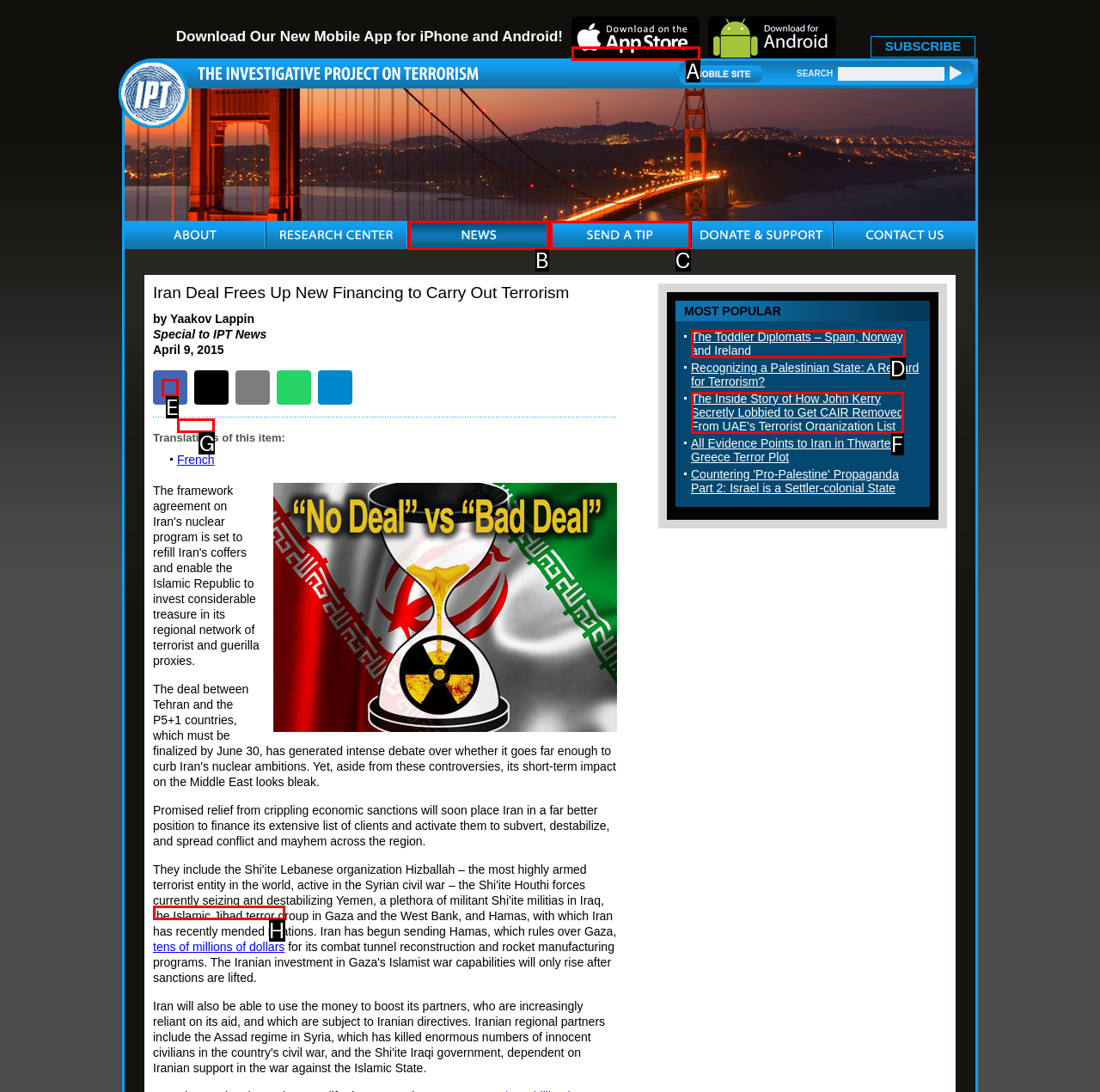Identify the HTML element that should be clicked to accomplish the task: Share on Facebook
Provide the option's letter from the given choices.

E